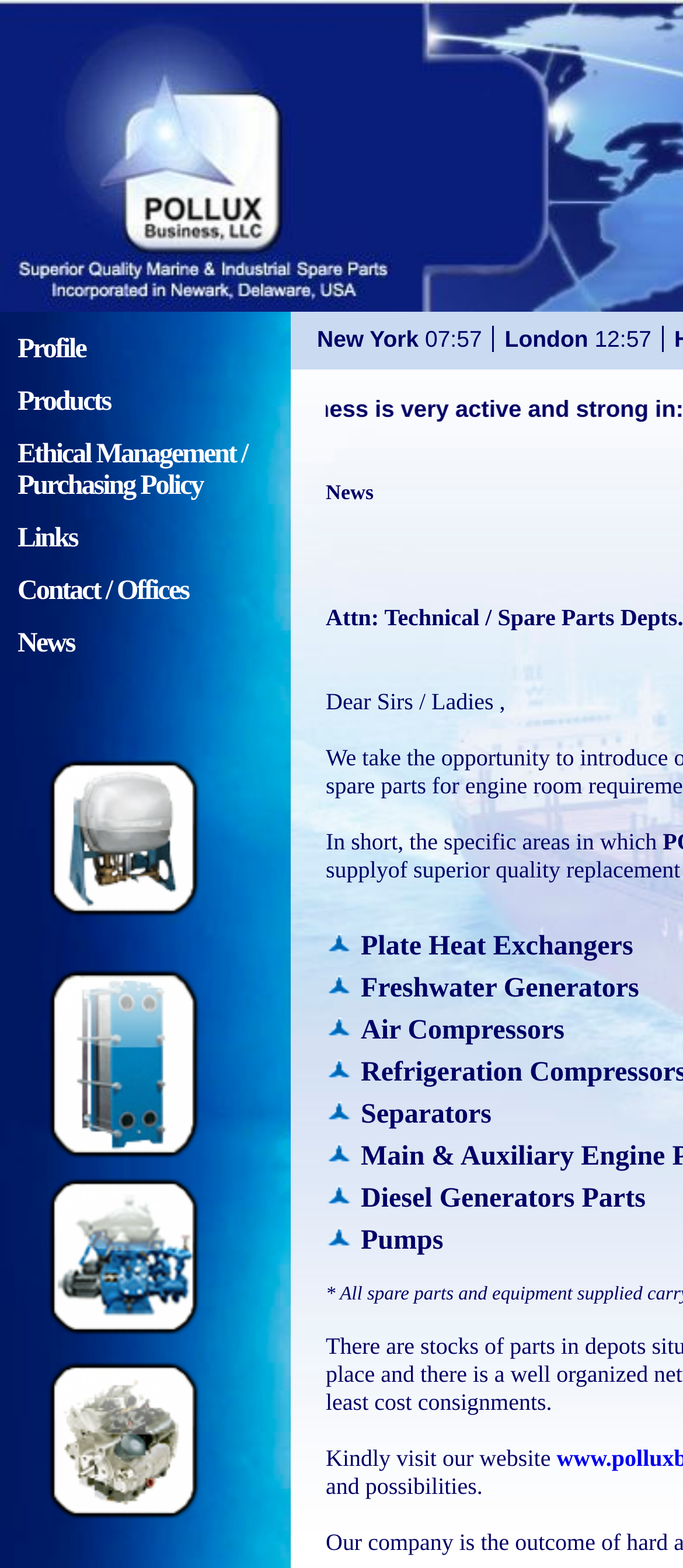Locate the bounding box coordinates of the element that should be clicked to execute the following instruction: "read ethical management policy".

[0.026, 0.28, 0.362, 0.319]